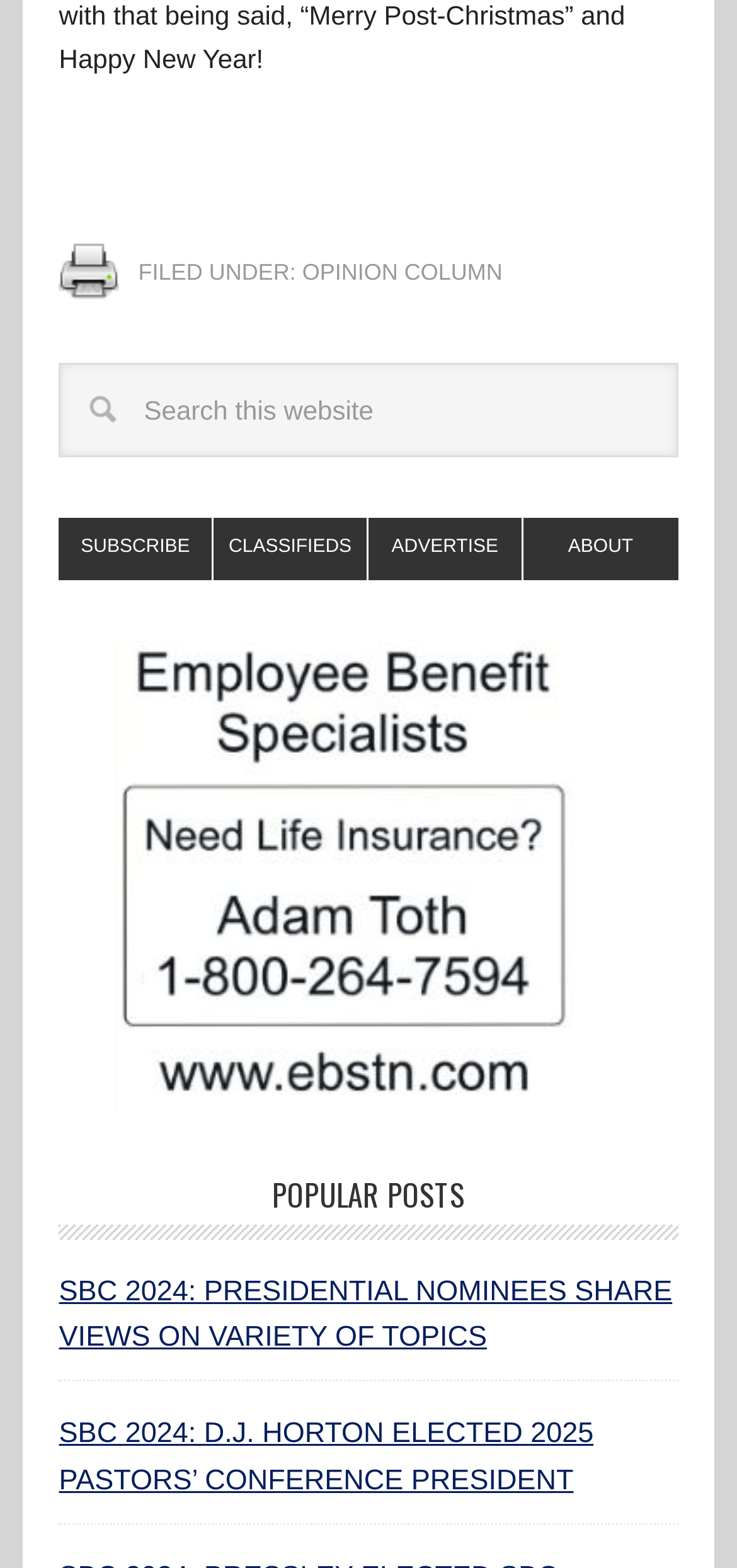How many links are there in the footer section?
Provide an in-depth and detailed answer to the question.

There are 5 links in the footer section, including 'FILED UNDER:', 'OPINION COLUMN', 'SUBSCRIBE', 'CLASSIFIEDS', and 'ADVERTISE', which are located at the bottom of the webpage with bounding box coordinates ranging from [0.08, 0.149, 0.92, 0.187] to [0.71, 0.331, 0.92, 0.37].